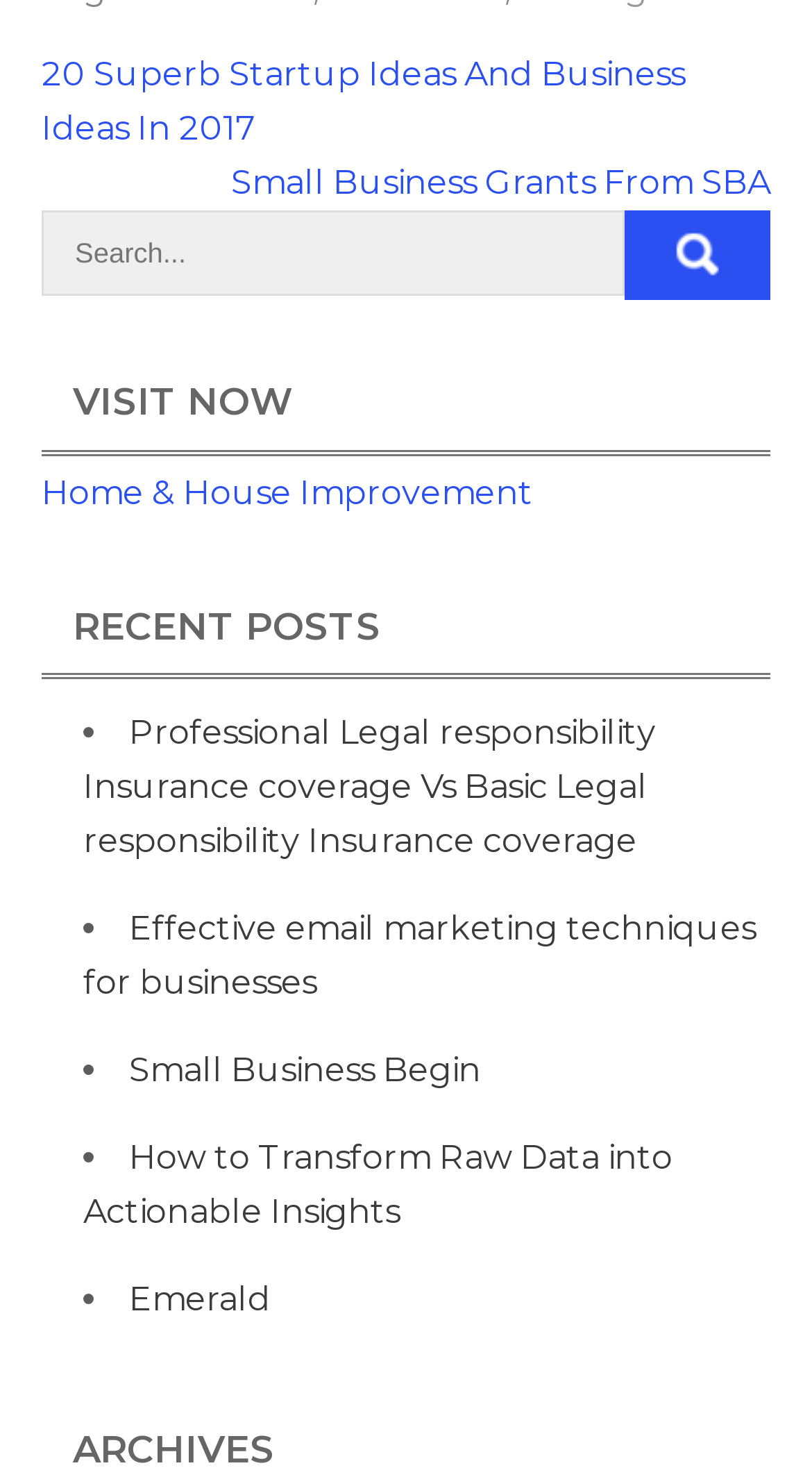Locate the bounding box coordinates of the clickable region to complete the following instruction: "Search for something."

[0.051, 0.143, 0.769, 0.201]